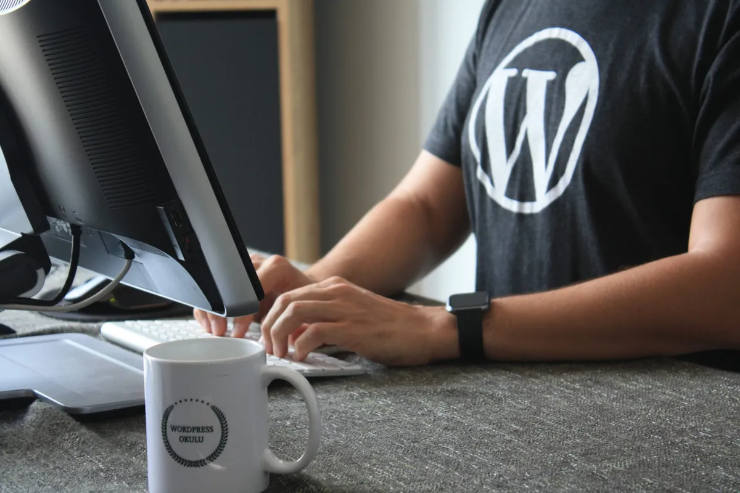What is on the desk beside the keyboard?
Examine the screenshot and reply with a single word or phrase.

White coffee mug